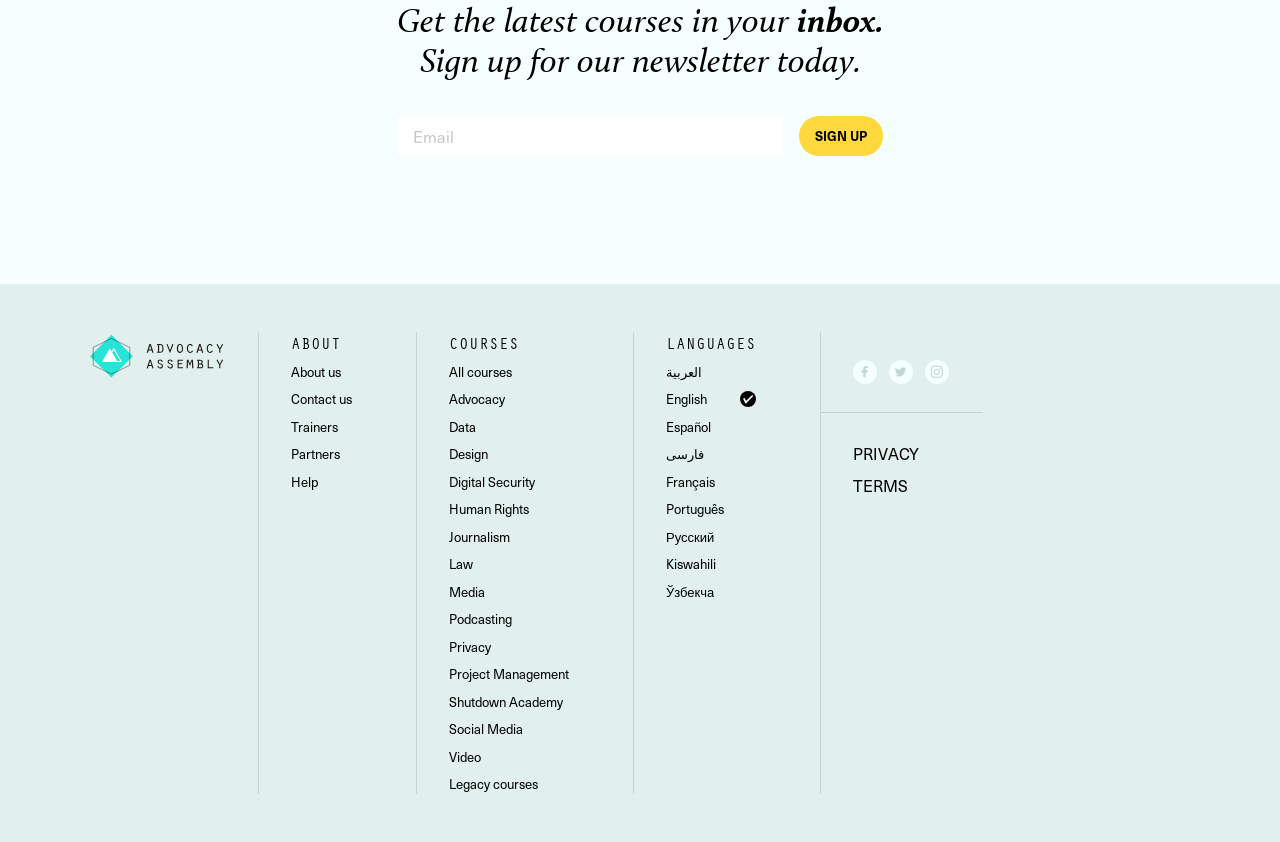Locate the bounding box of the user interface element based on this description: "Media".

[0.351, 0.691, 0.379, 0.714]